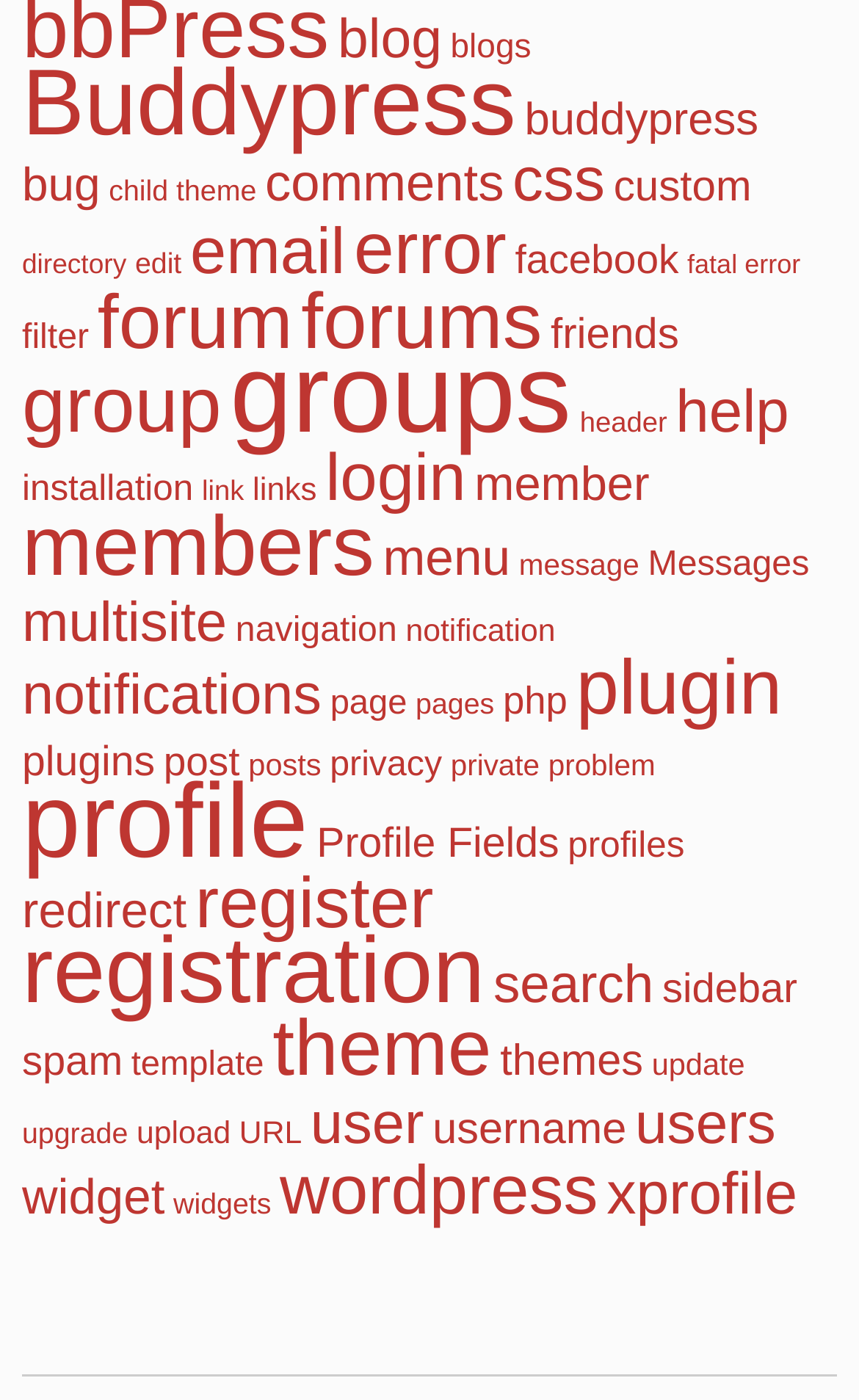Find the bounding box coordinates for the area that must be clicked to perform this action: "view buddypress".

[0.026, 0.038, 0.601, 0.112]